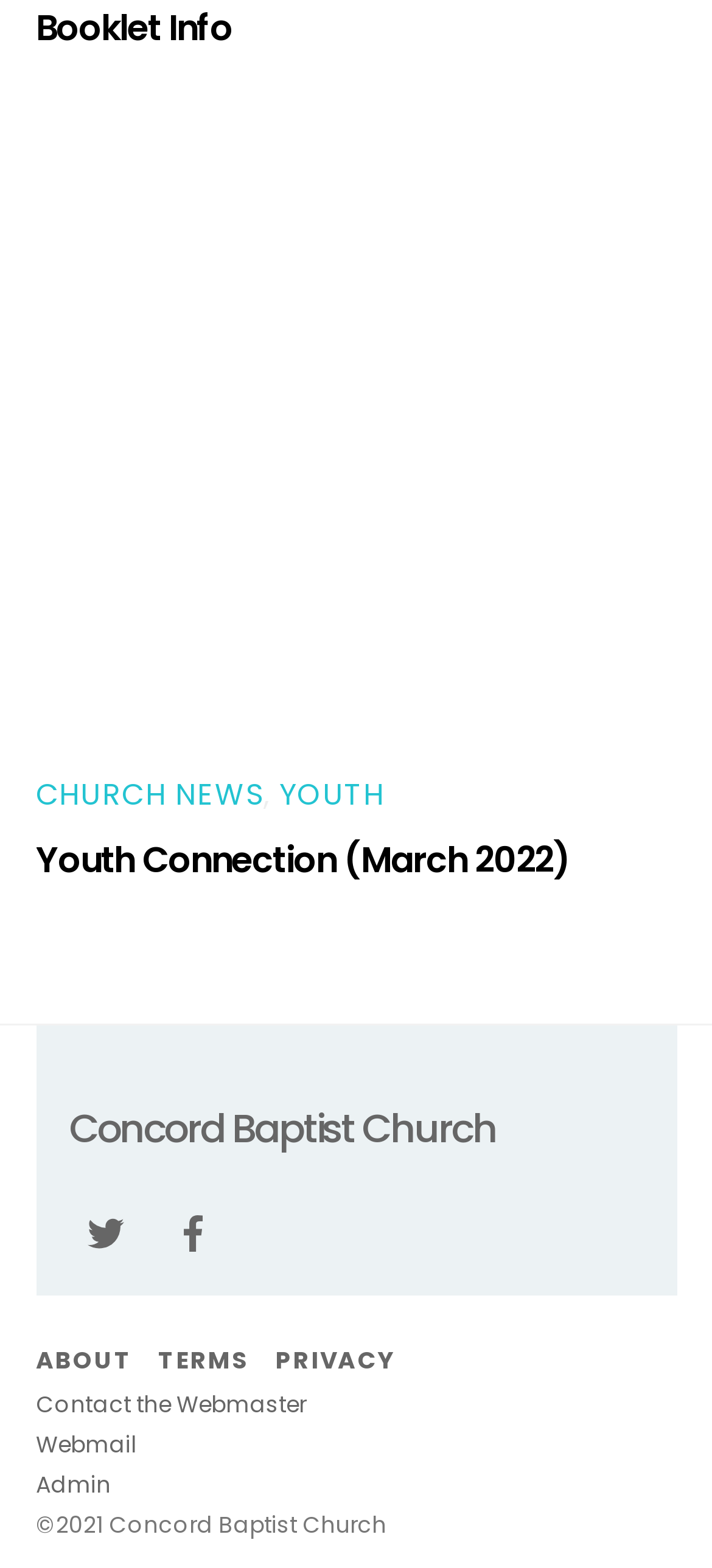Identify the bounding box coordinates of the part that should be clicked to carry out this instruction: "Visit Twitter".

[0.097, 0.773, 0.2, 0.797]